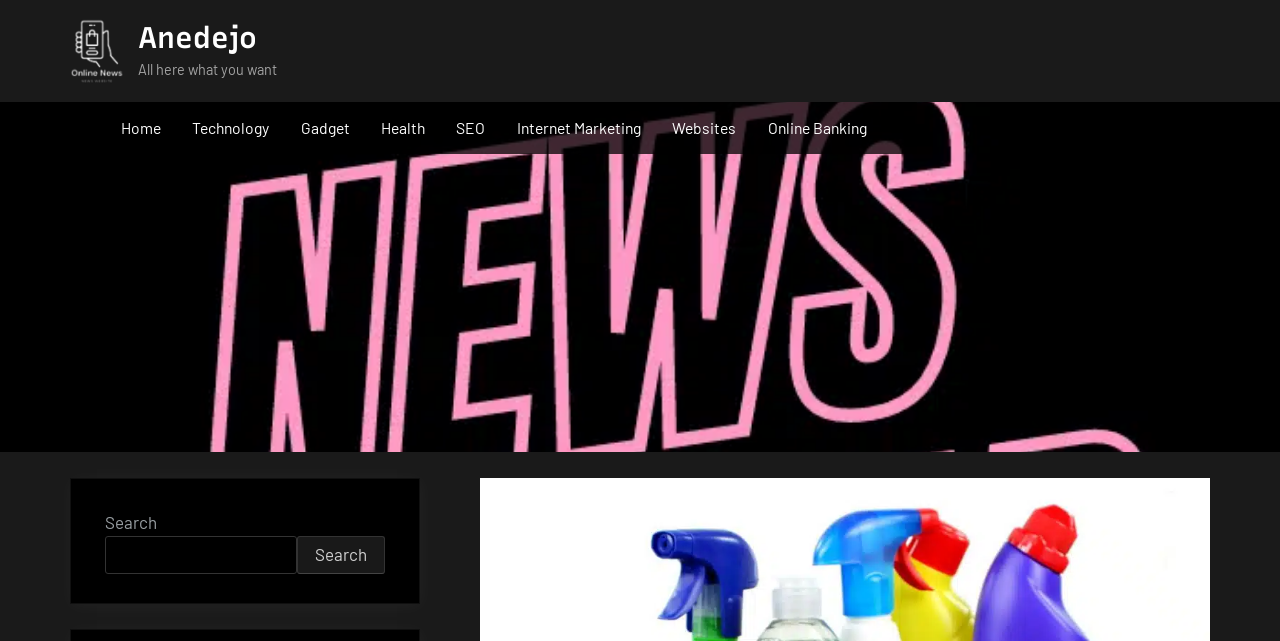Find the bounding box coordinates for the element that must be clicked to complete the instruction: "visit anedejo website". The coordinates should be four float numbers between 0 and 1, indicated as [left, top, right, bottom].

[0.055, 0.023, 0.098, 0.136]